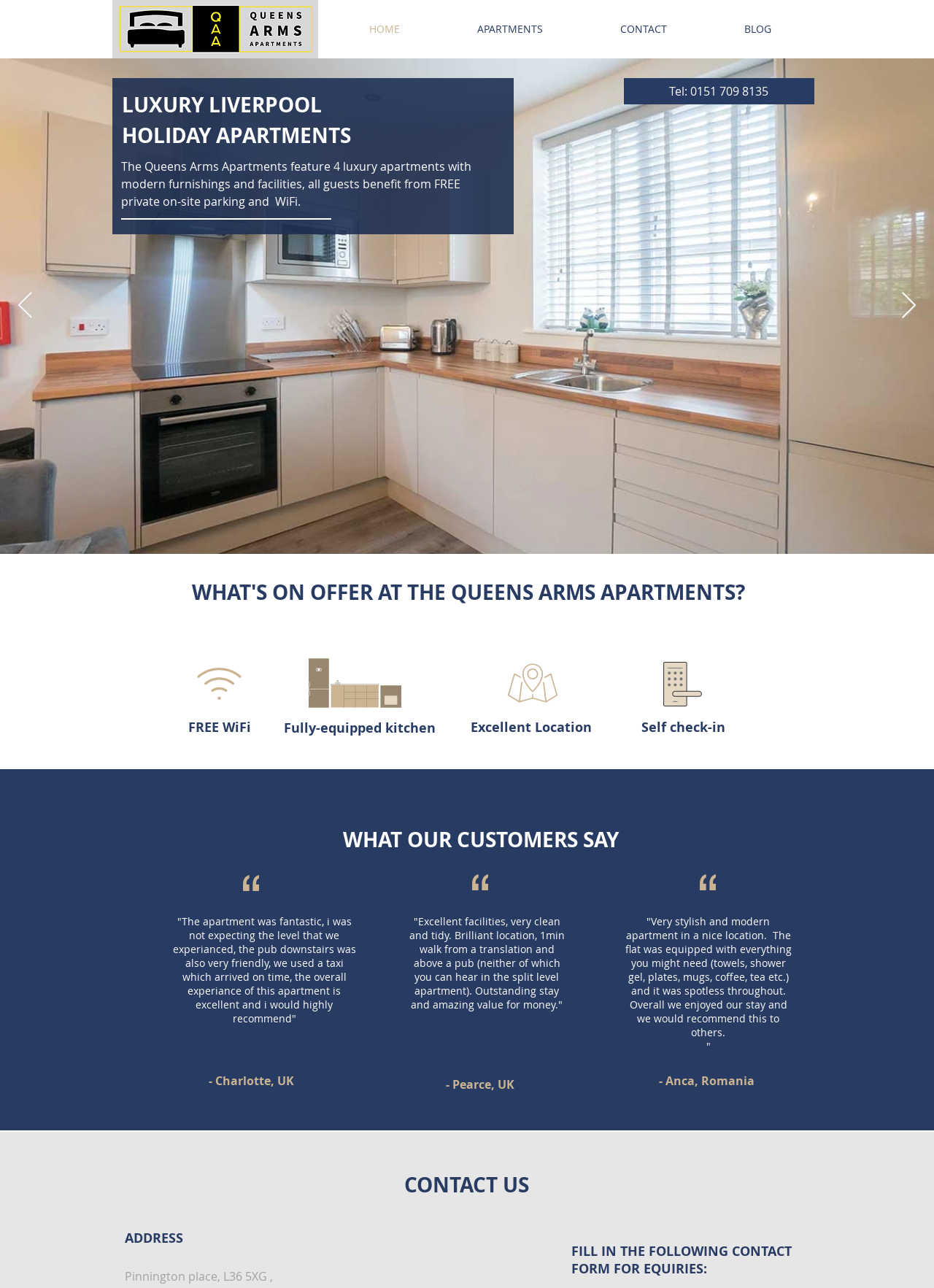What type of accommodation is offered by The Queens Arms Apartments?
Please answer the question with a detailed and comprehensive explanation.

Based on the webpage, it is clear that The Queens Arms Apartments offer luxury apartments, as stated in the heading 'LUXURY LIVERPOOL HOLIDAY APARTMENTS' and also mentioned in the description of the apartments.